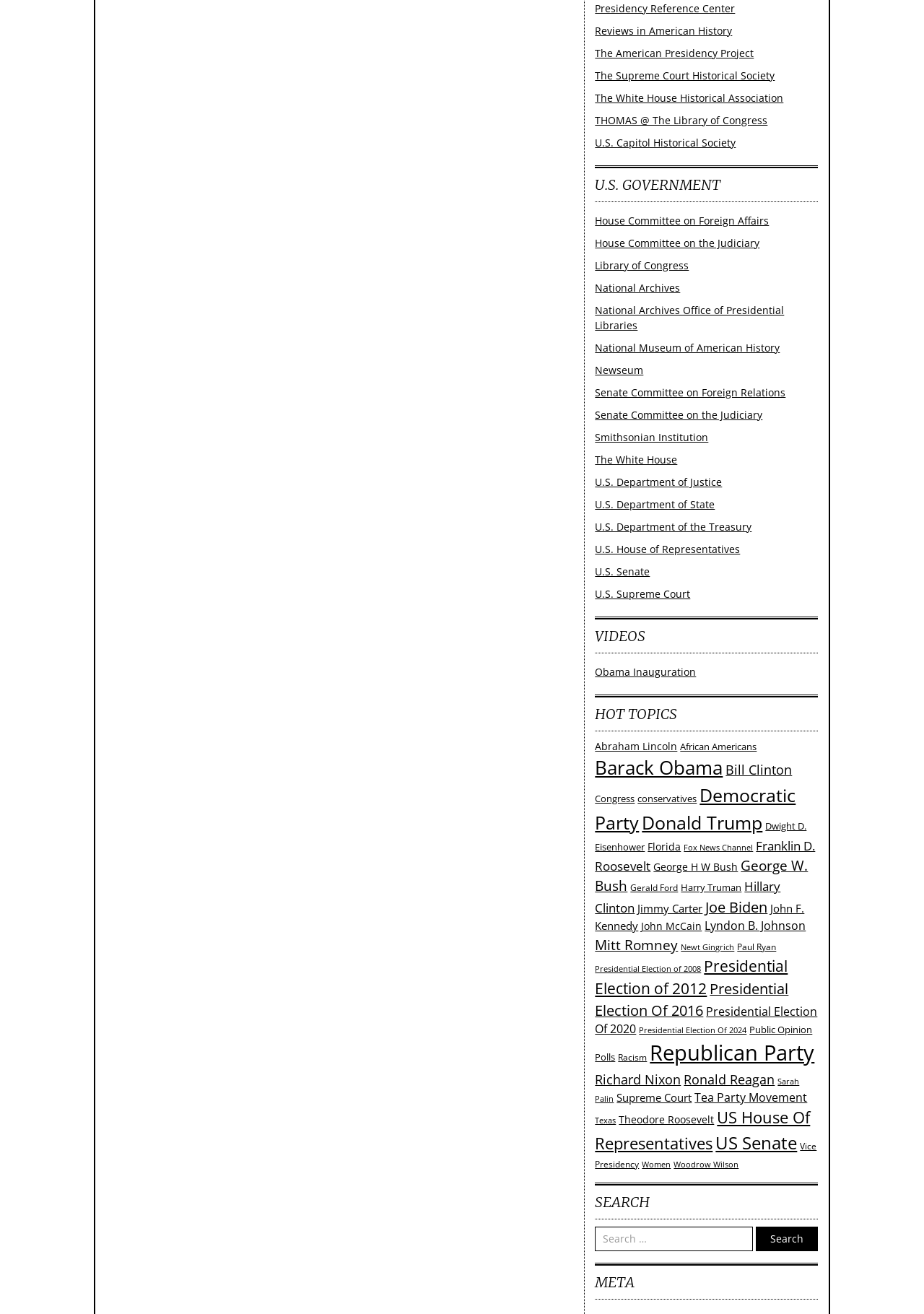Identify the bounding box for the UI element that is described as follows: "U.S. Department of the Treasury".

[0.644, 0.396, 0.814, 0.406]